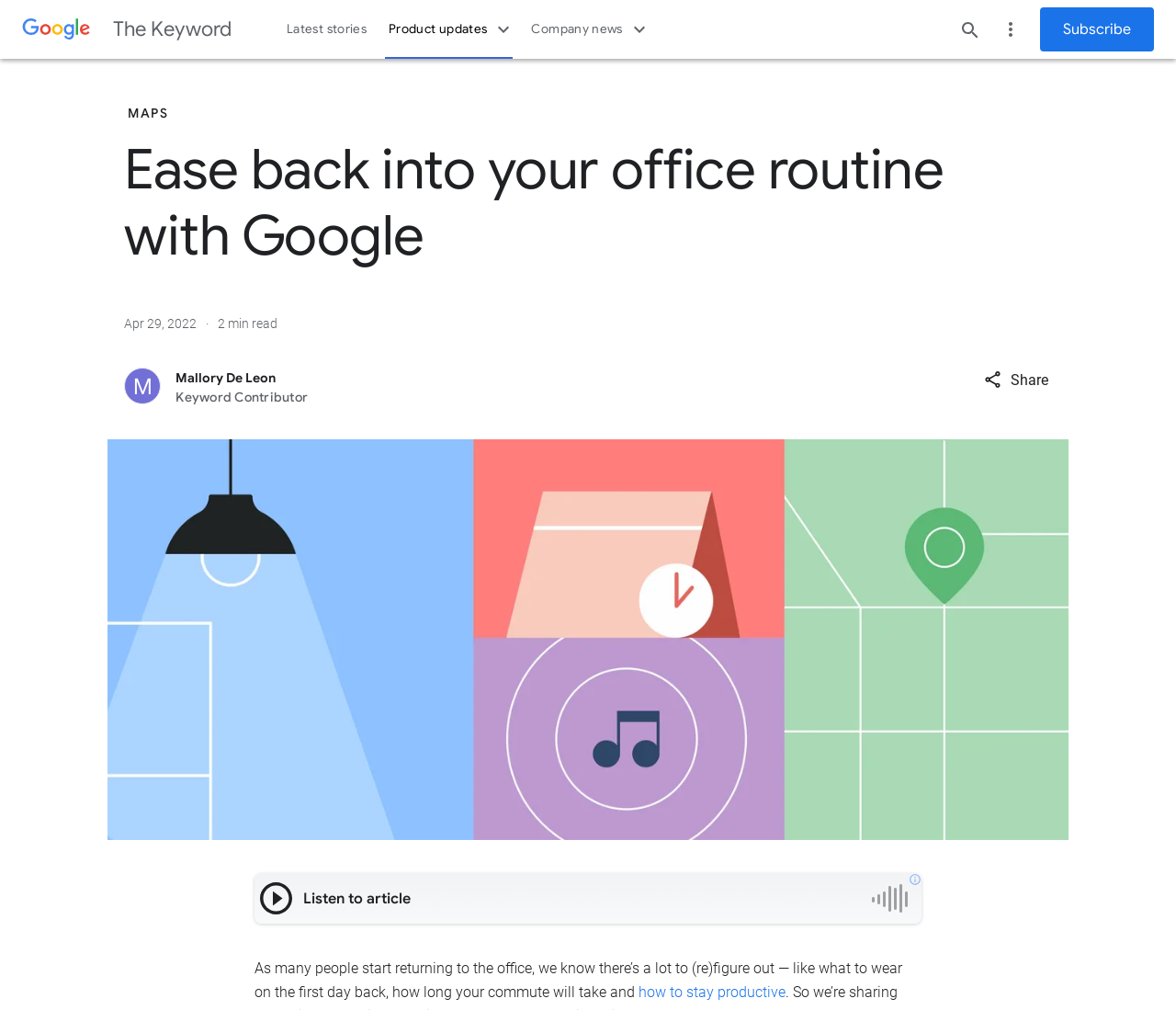How long does it take to read the article?
With the help of the image, please provide a detailed response to the question.

According to the webpage, the article takes approximately 2 minutes to read, as indicated by the '2 min read' text.